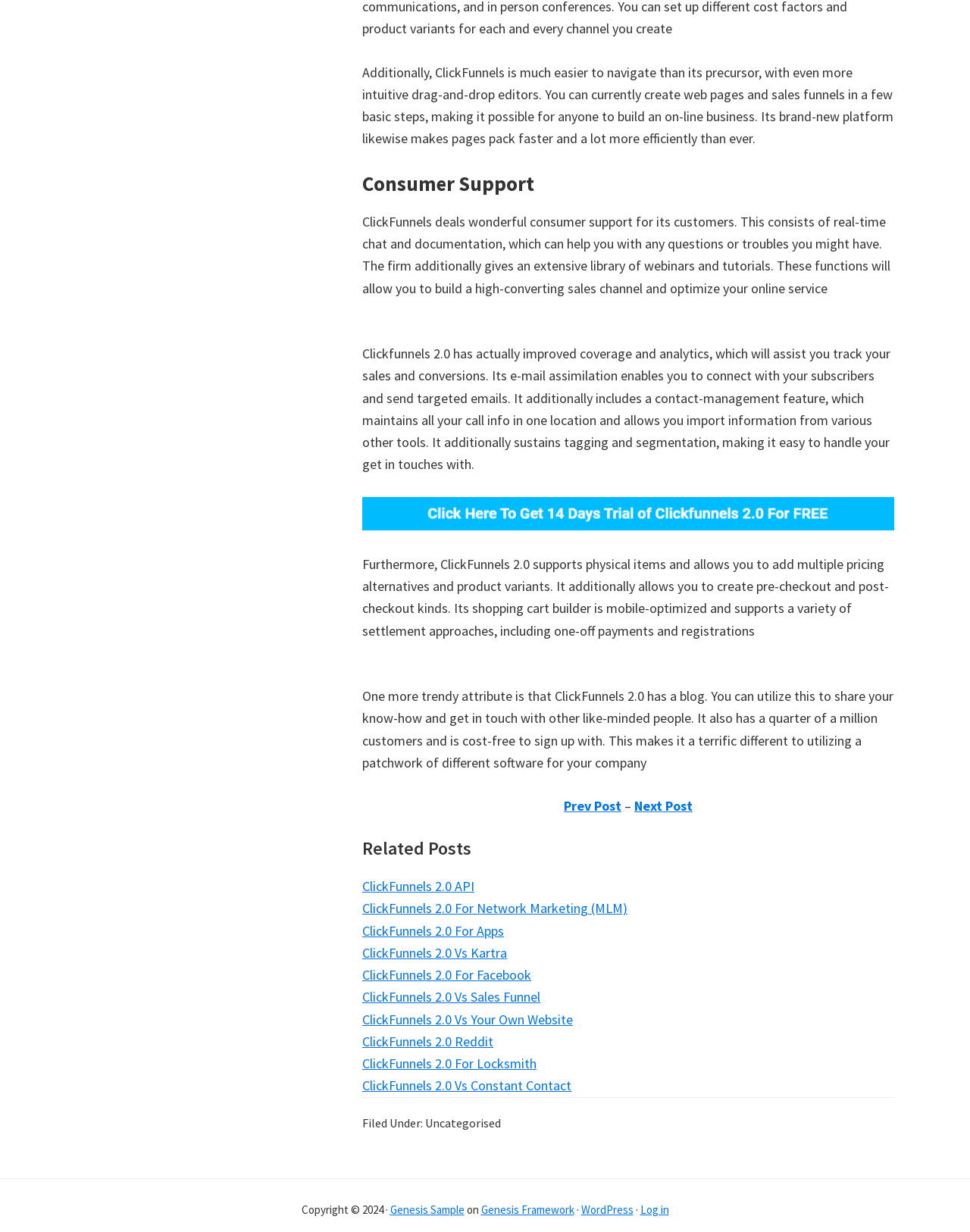Determine the bounding box coordinates of the clickable element to achieve the following action: 'Log in'. Provide the coordinates as four float values between 0 and 1, formatted as [left, top, right, bottom].

[0.66, 0.976, 0.689, 0.988]